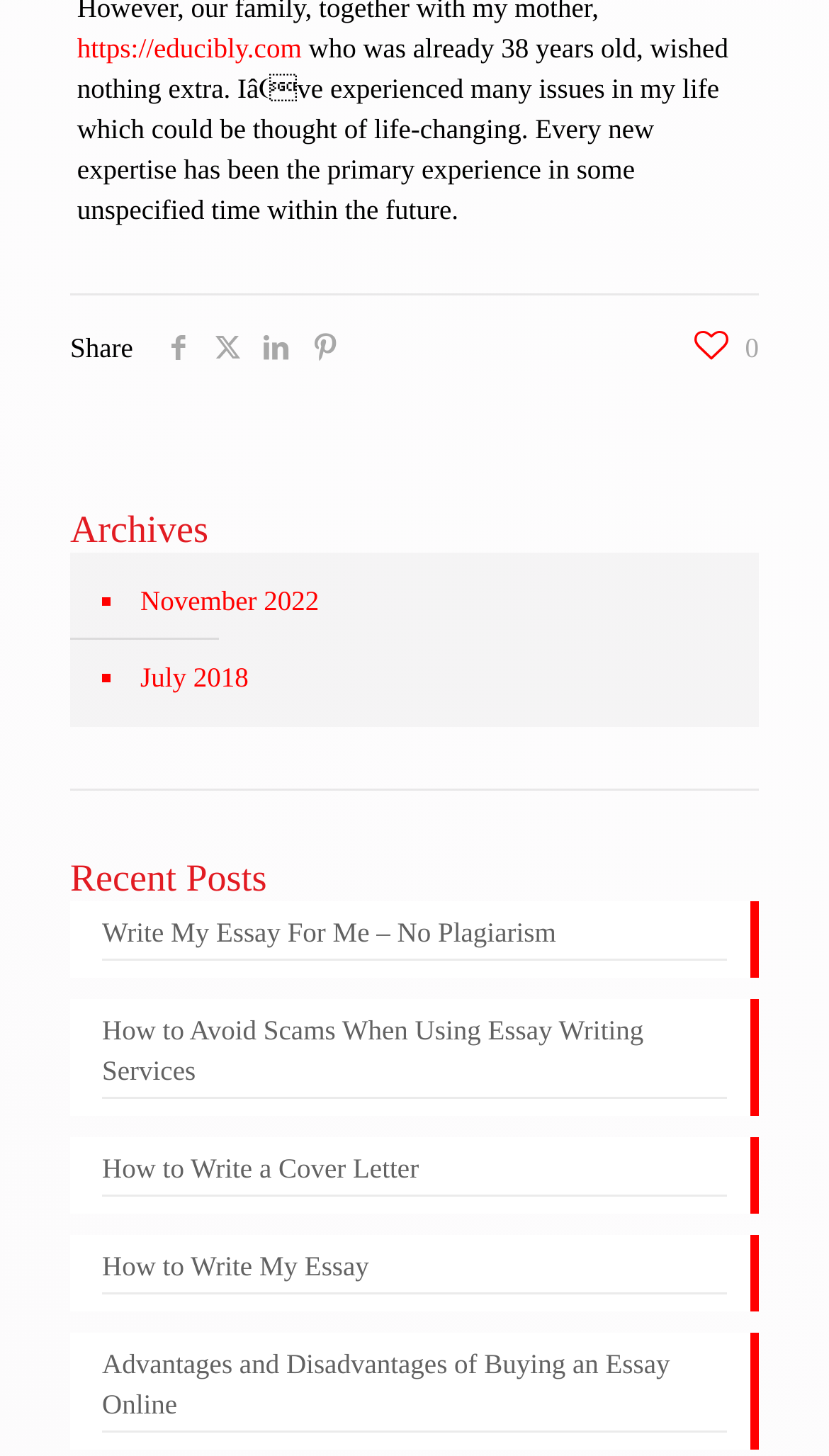What is the name of the website?
Refer to the screenshot and answer in one word or phrase.

Educbily